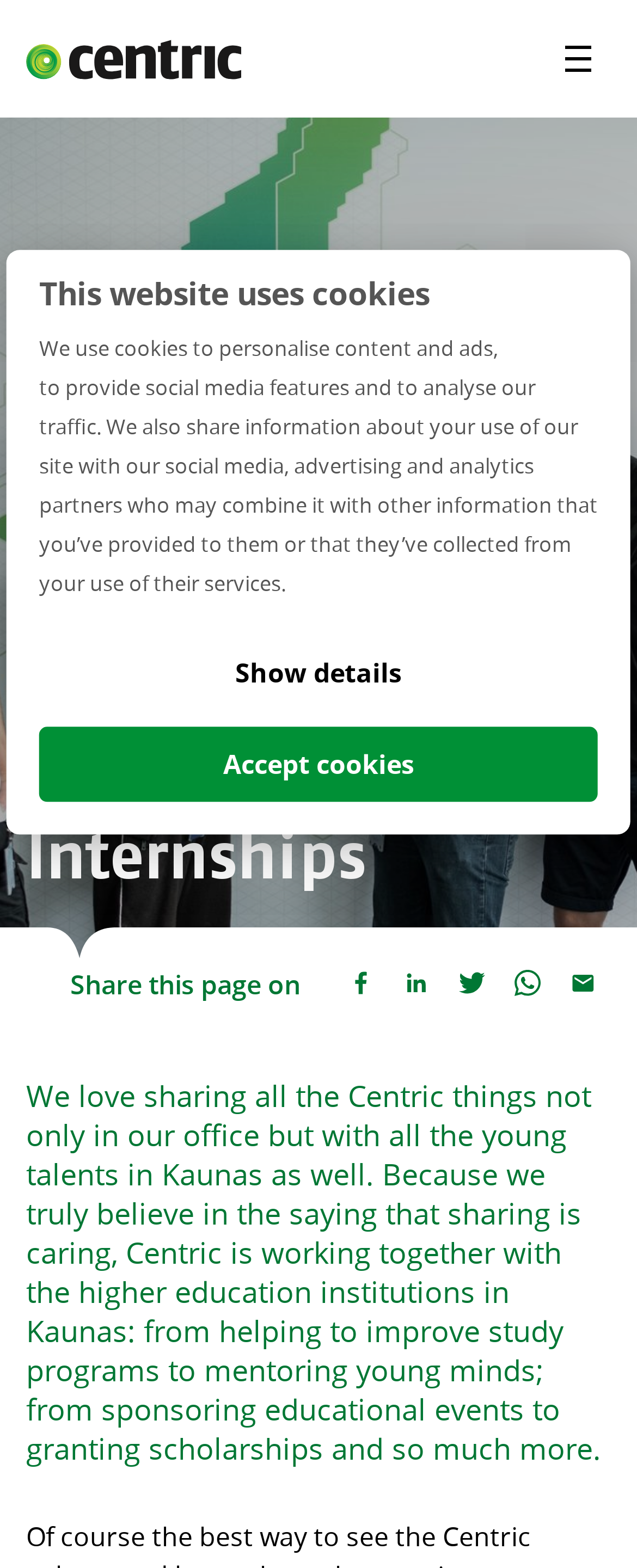What is the purpose of Centric according to the webpage?
Answer the question with a single word or phrase, referring to the image.

Sharing knowledge with young talents